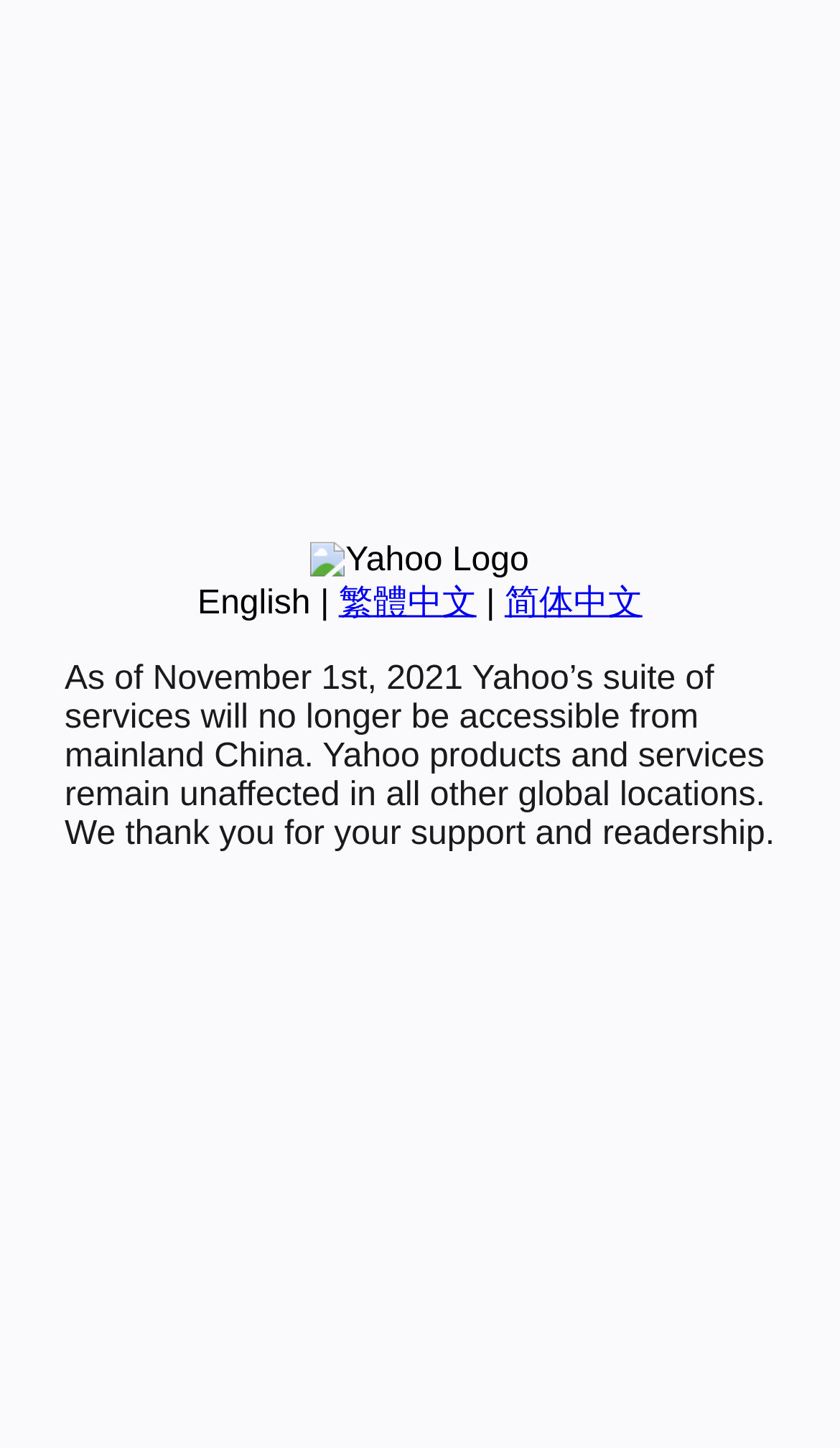Highlight the bounding box of the UI element that corresponds to this description: "简体中文".

[0.601, 0.404, 0.765, 0.429]